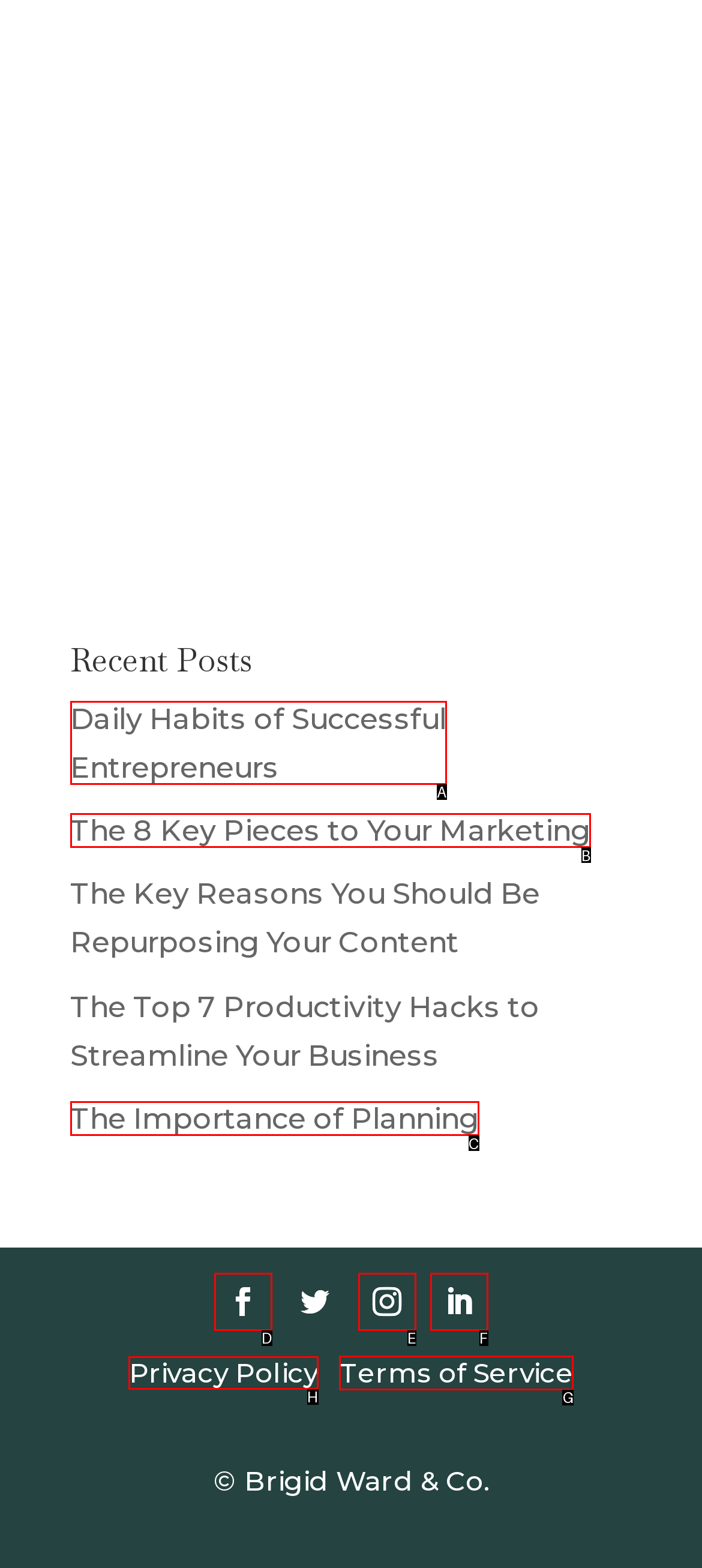Identify the appropriate choice to fulfill this task: check privacy policy
Respond with the letter corresponding to the correct option.

H